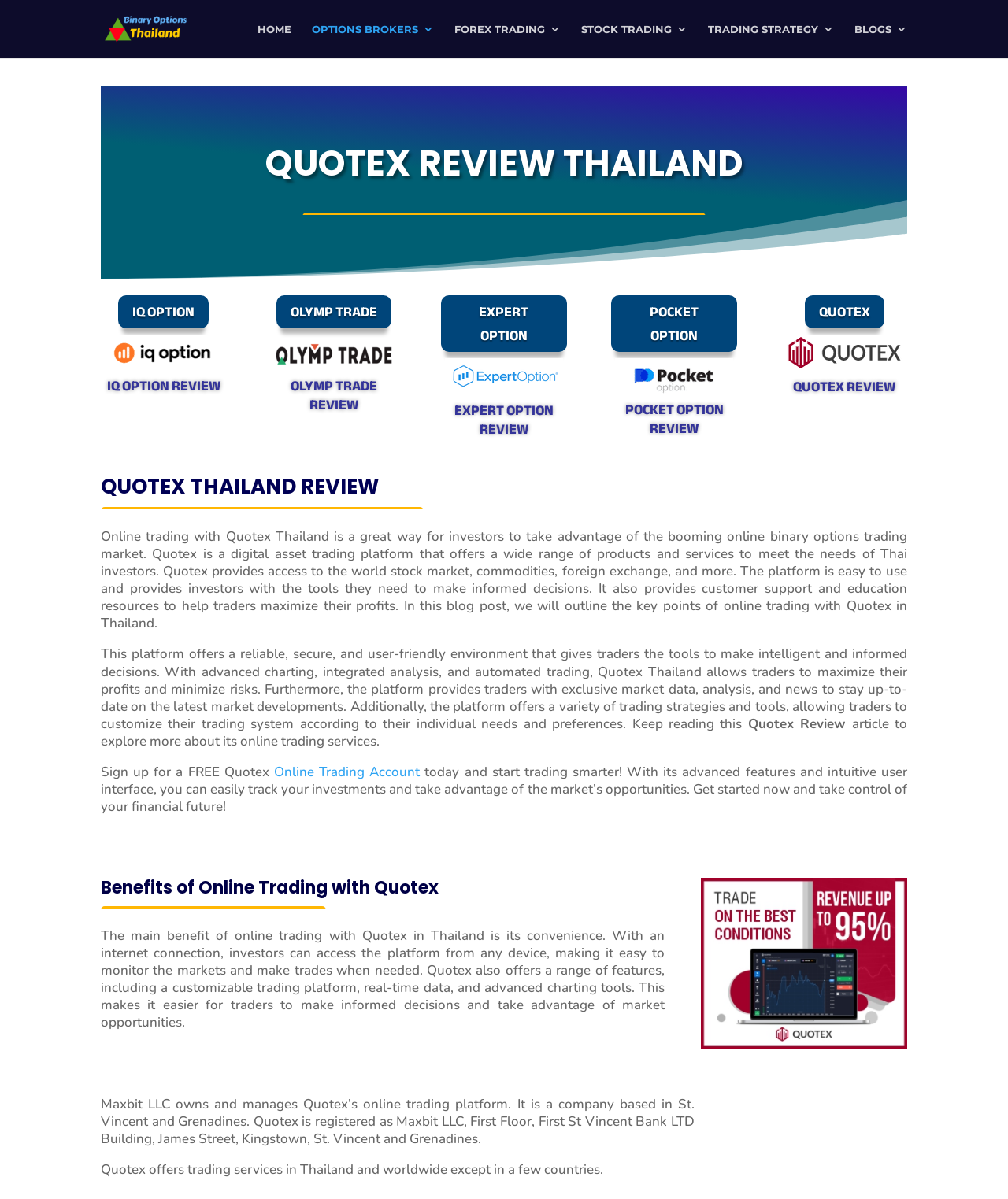What type of trading is discussed in this article?
From the image, respond using a single word or phrase.

Binary Options